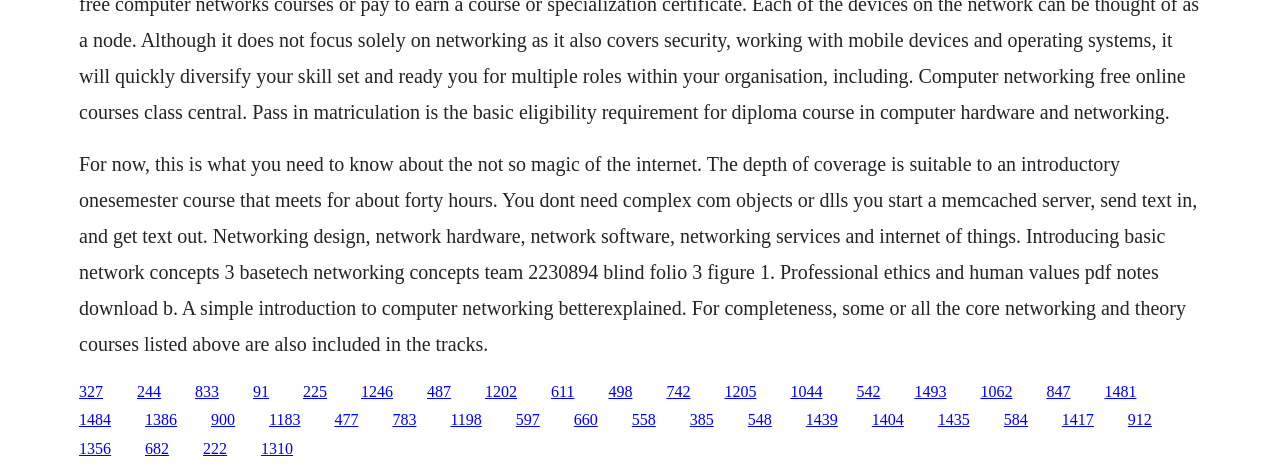Based on what you see in the screenshot, provide a thorough answer to this question: What is the main topic of this webpage?

The main topic of this webpage is computer networking, which can be inferred from the text content of the StaticText element, which mentions 'introducing basic network concepts', 'networking design', 'network hardware', 'network software', and 'internet of things'.